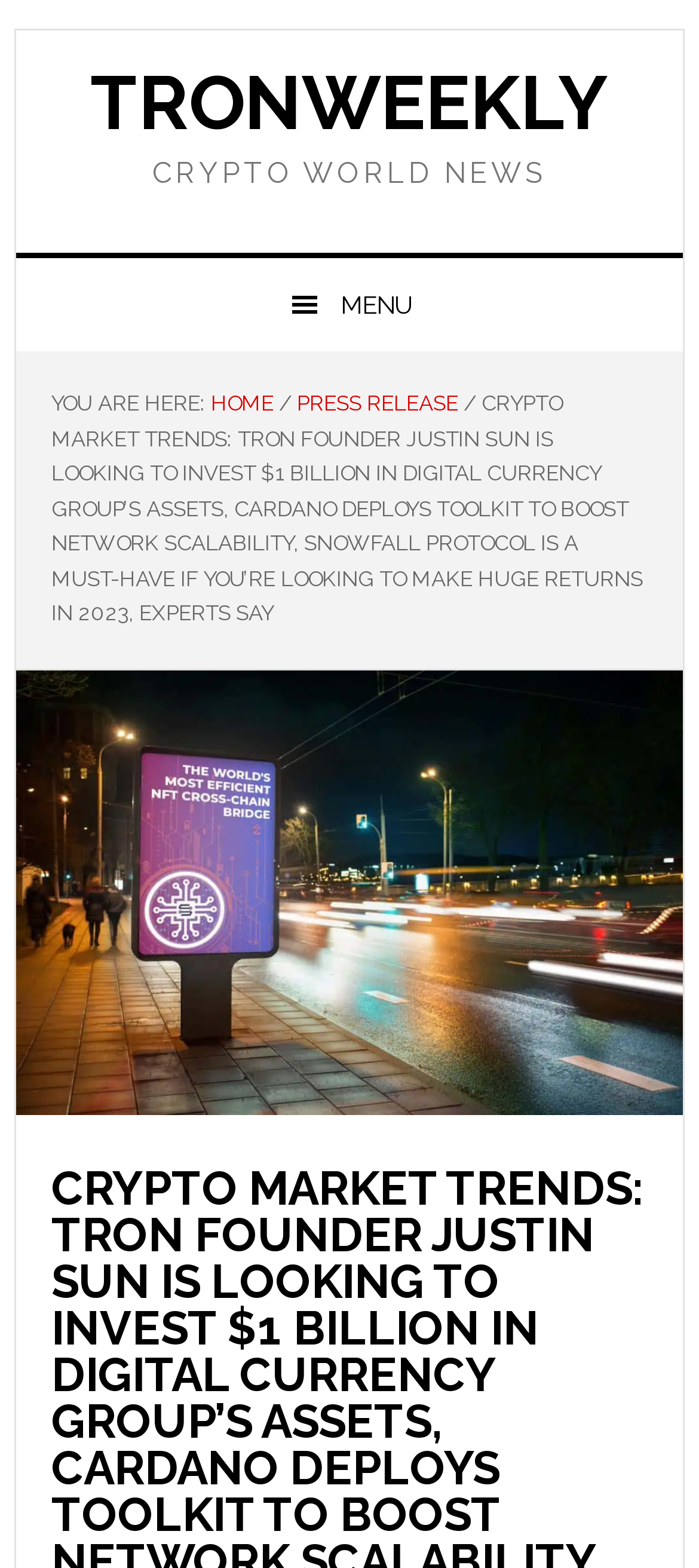What is the name of the protocol experts say is a must-have for huge returns in 2023?
Answer the question with a single word or phrase by looking at the picture.

Snowfall Protocol